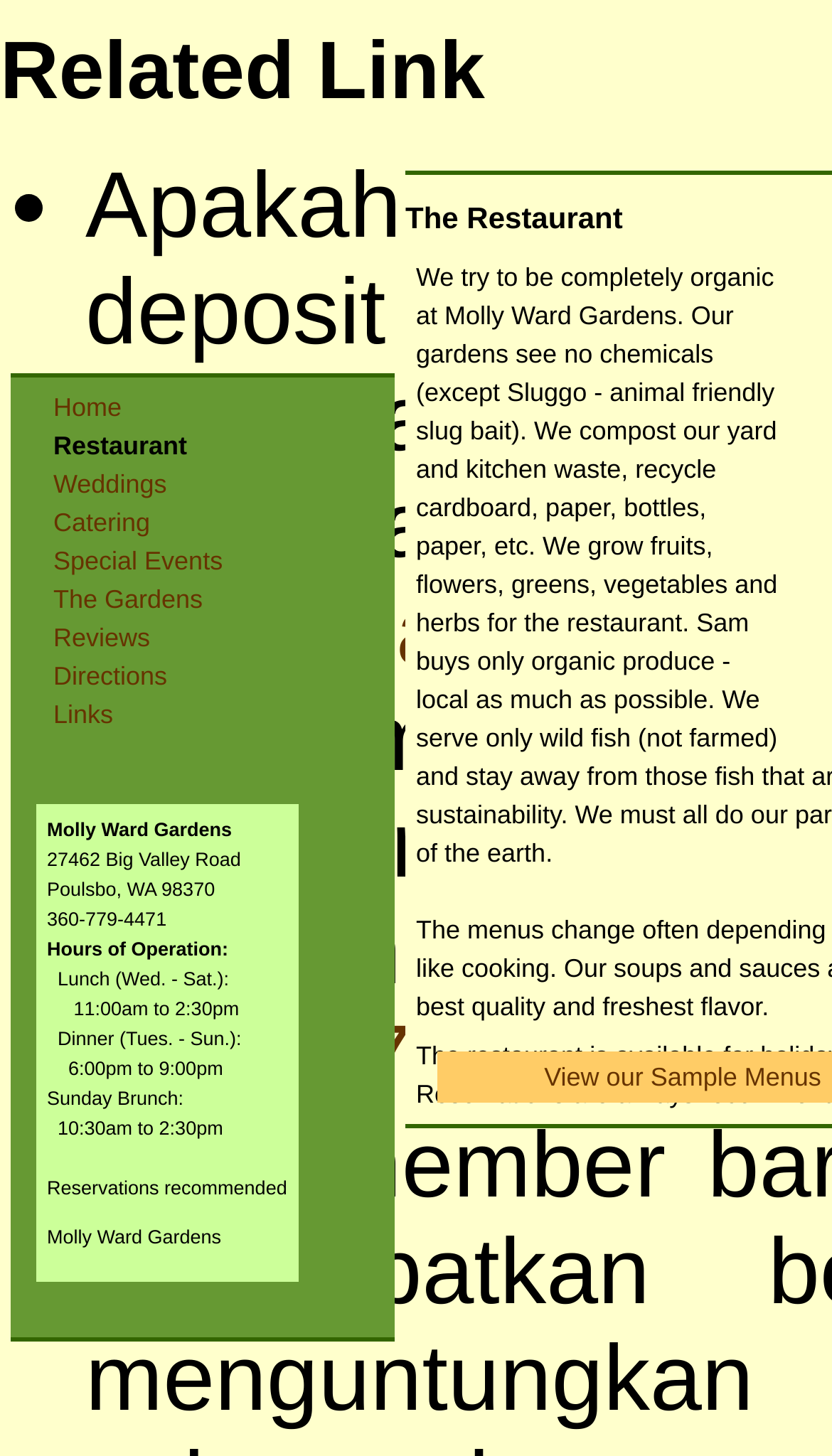Identify the bounding box of the UI component described as: "View our Sample Menus".

[0.654, 0.73, 0.987, 0.75]